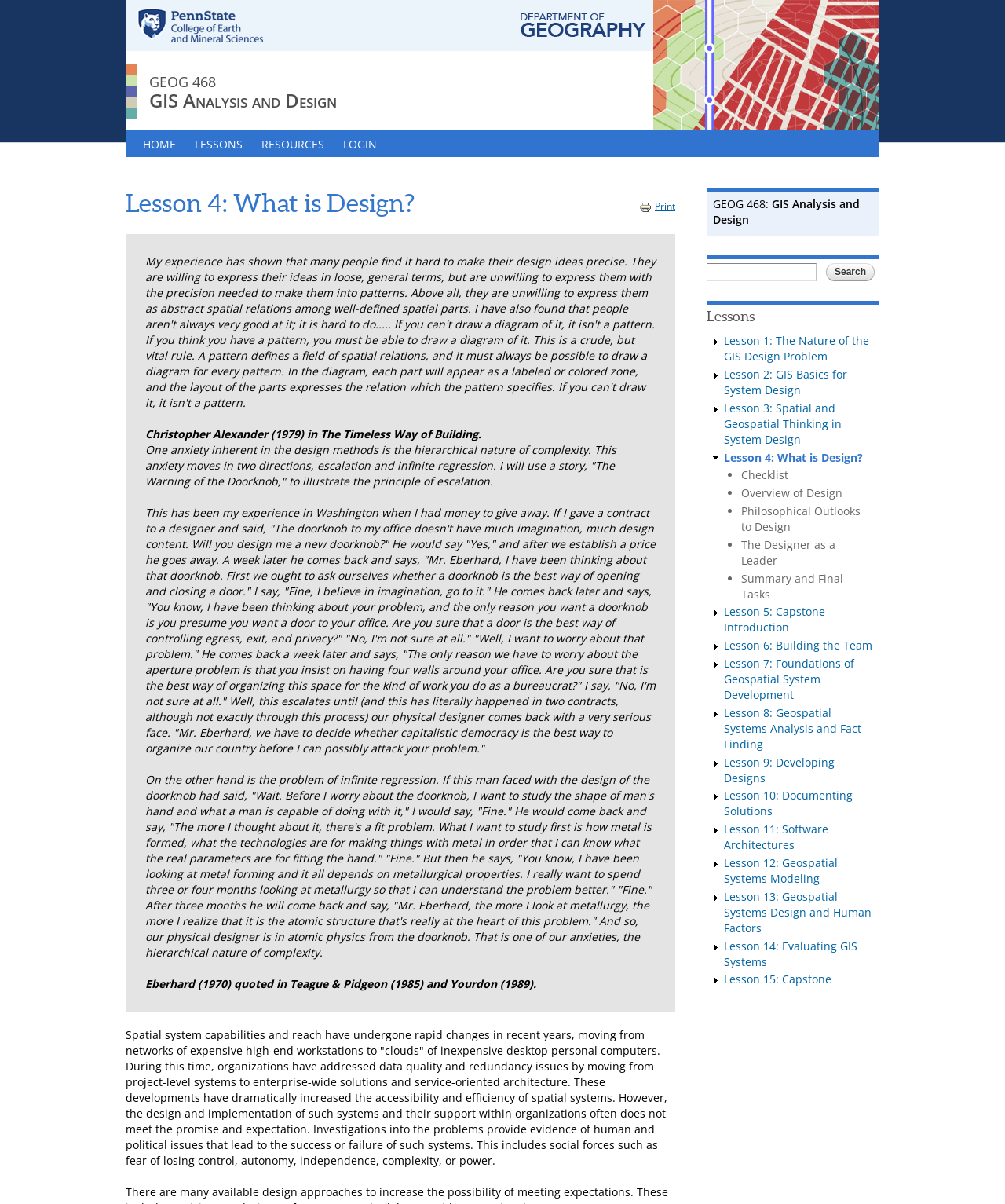Please find the bounding box coordinates of the clickable region needed to complete the following instruction: "Go to 'Lesson 1: The Nature of the GIS Design Problem'". The bounding box coordinates must consist of four float numbers between 0 and 1, i.e., [left, top, right, bottom].

[0.72, 0.277, 0.865, 0.302]